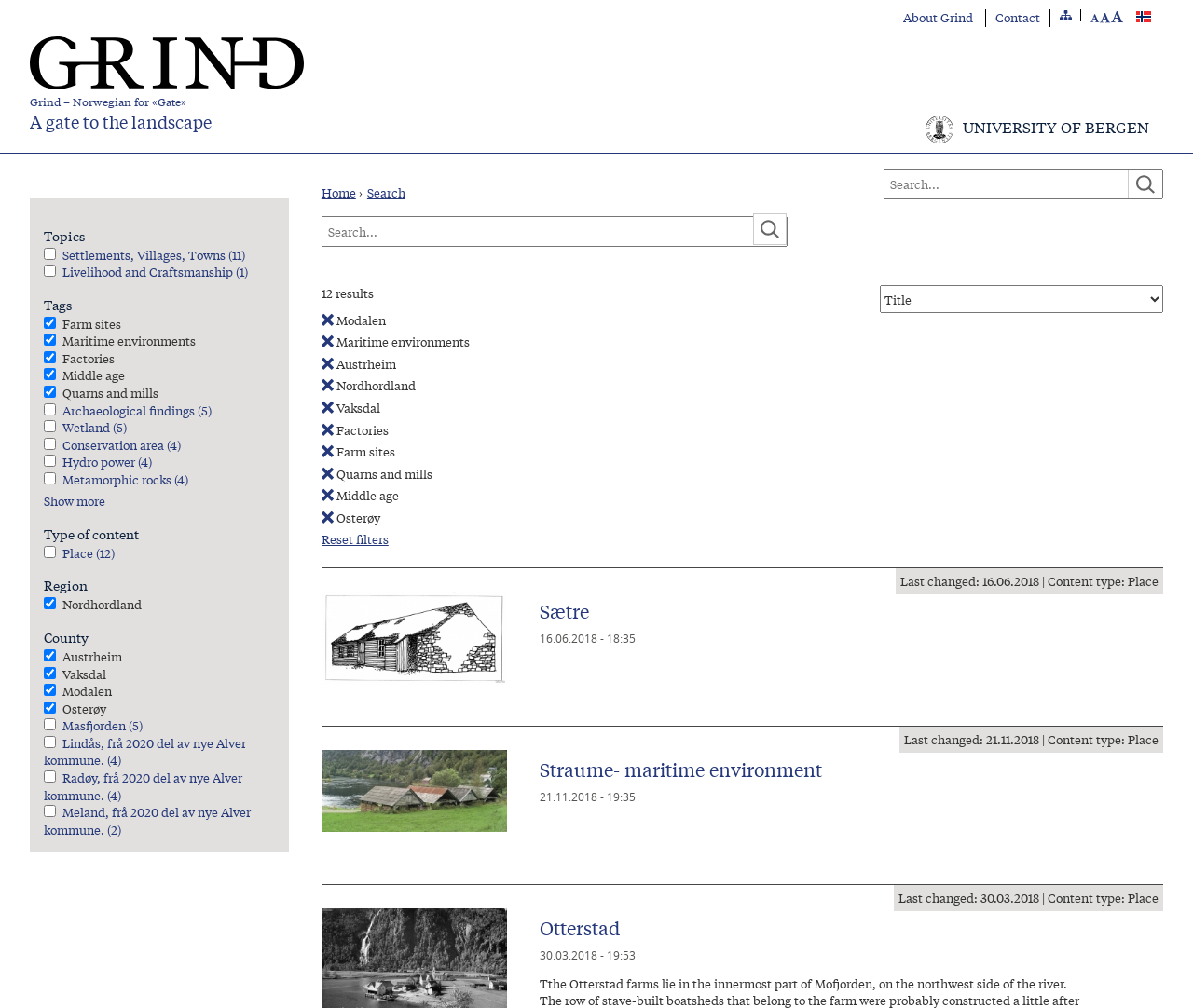Extract the bounding box coordinates for the UI element described by the text: "Otterstad". The coordinates should be in the form of [left, top, right, bottom] with values between 0 and 1.

[0.453, 0.907, 0.52, 0.932]